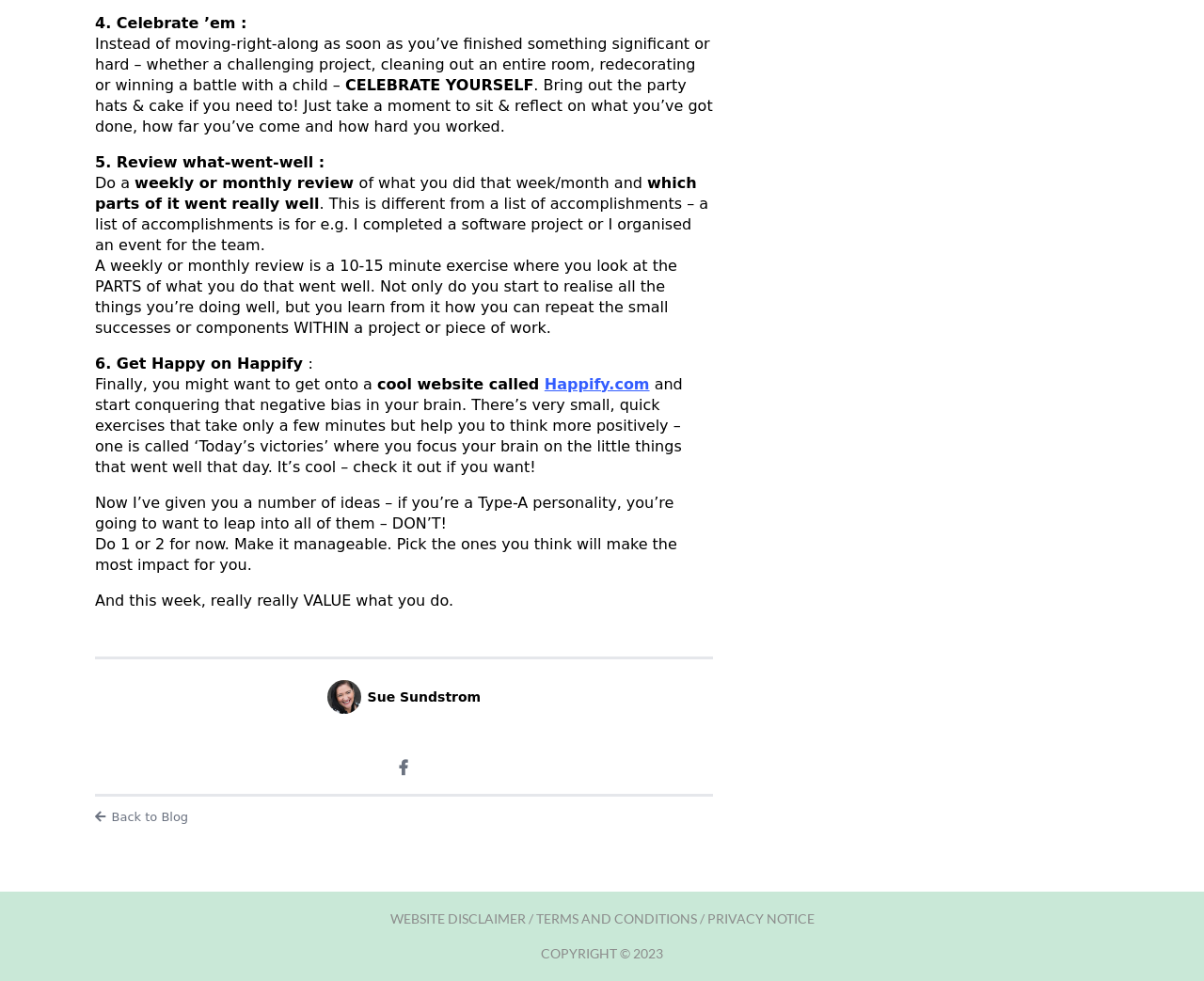Please give a succinct answer to the question in one word or phrase:
What is the name of the author of the blog post?

Sue Sundstrom